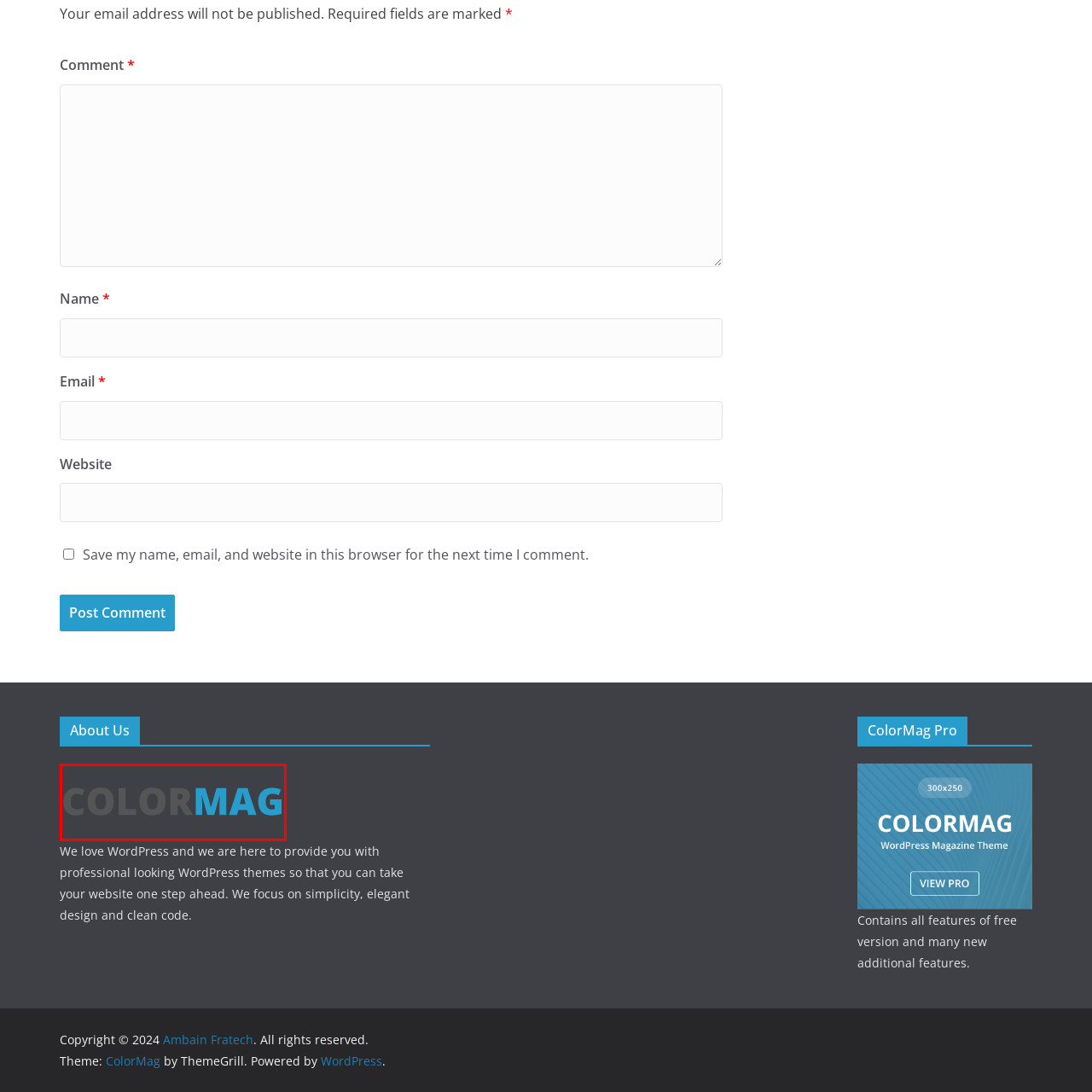Focus on the image enclosed by the red outline and give a short answer: What is the purpose of COLORMAG?

providing WordPress themes